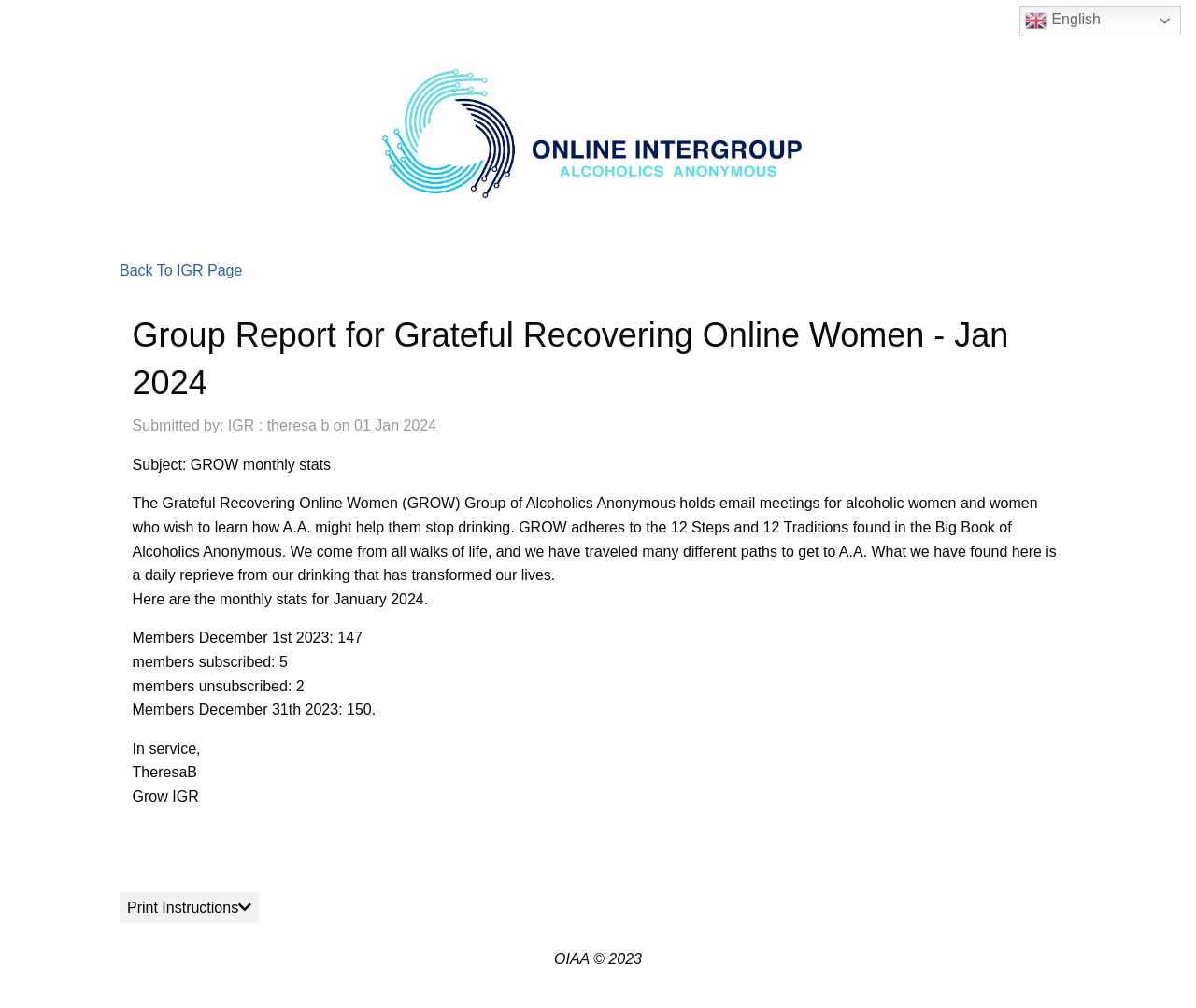Provide a one-word or one-phrase answer to the question:
Who submitted the report?

TheresaB